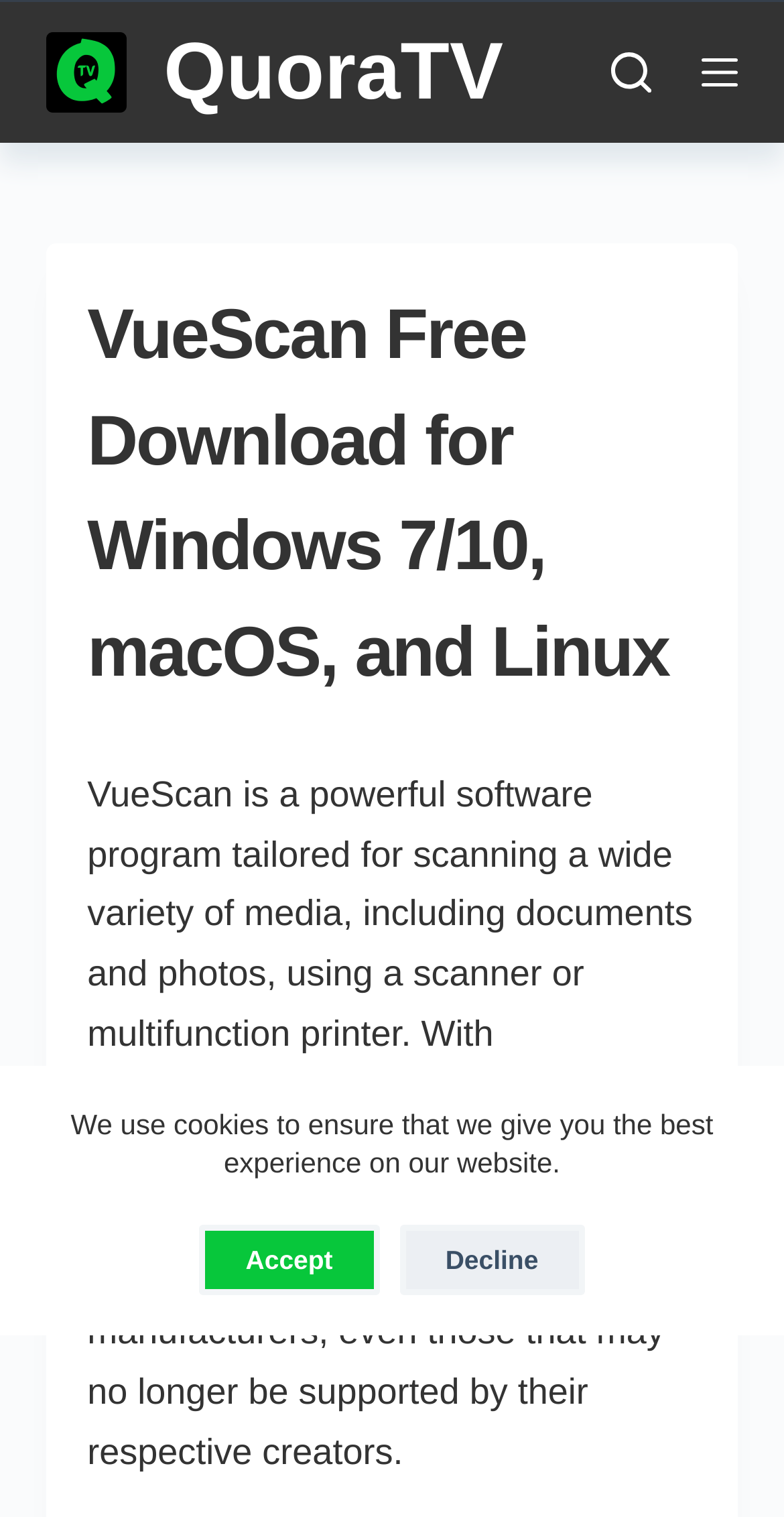Bounding box coordinates are given in the format (top-left x, top-left y, bottom-right x, bottom-right y). All values should be floating point numbers between 0 and 1. Provide the bounding box coordinate for the UI element described as: QuoraTV

[0.209, 0.019, 0.642, 0.077]